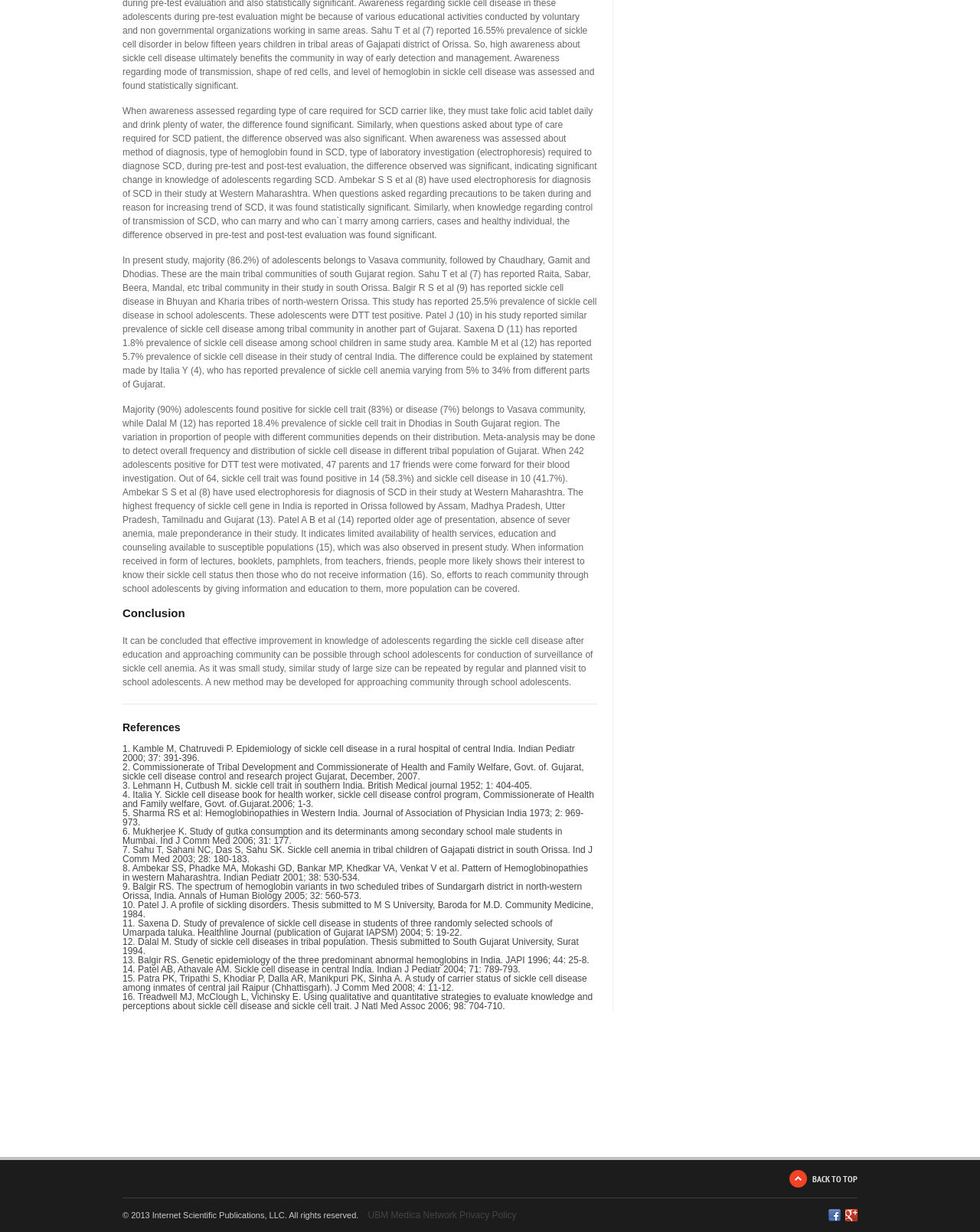What is the percentage of adolescents found positive for sickle cell trait or disease in the Vasava community?
Answer the question with as much detail as you can, using the image as a reference.

According to the text, majority (90%) adolescents found positive for sickle cell trait (83%) or disease (7%) belong to the Vasava community.